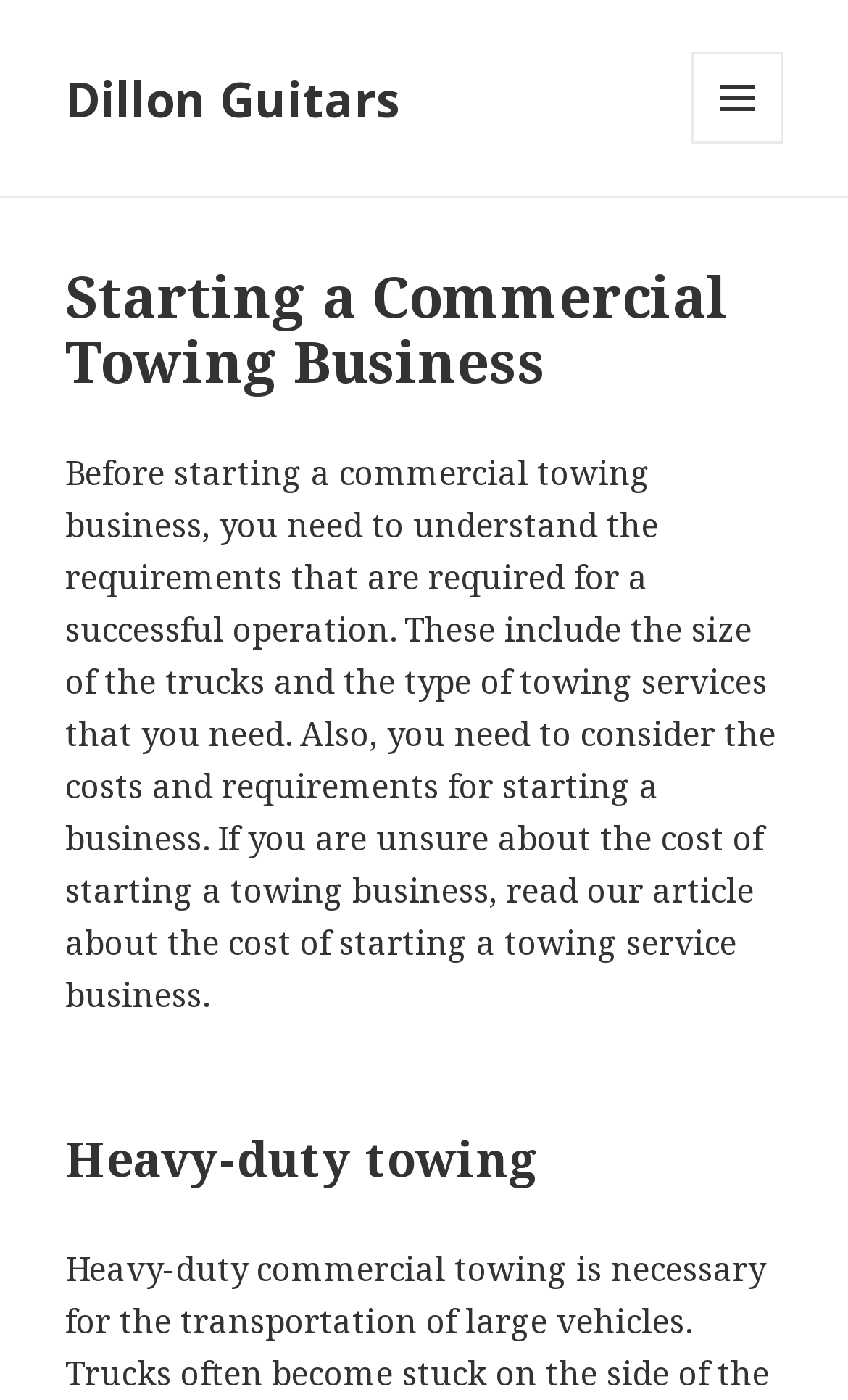Predict the bounding box coordinates for the UI element described as: "Read more". The coordinates should be four float numbers between 0 and 1, presented as [left, top, right, bottom].

None